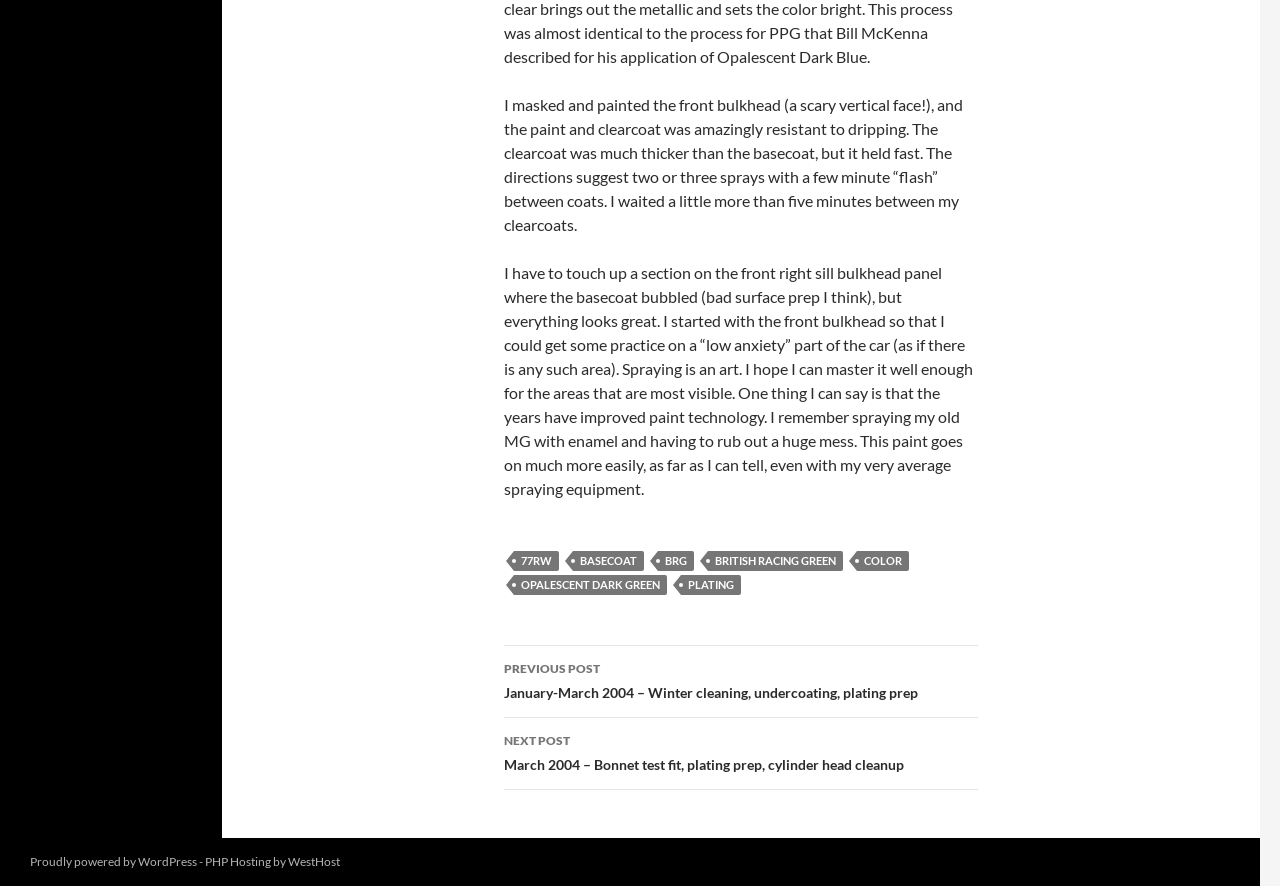Answer the following query with a single word or phrase:
What is the author working on in the front bulkhead?

Painting